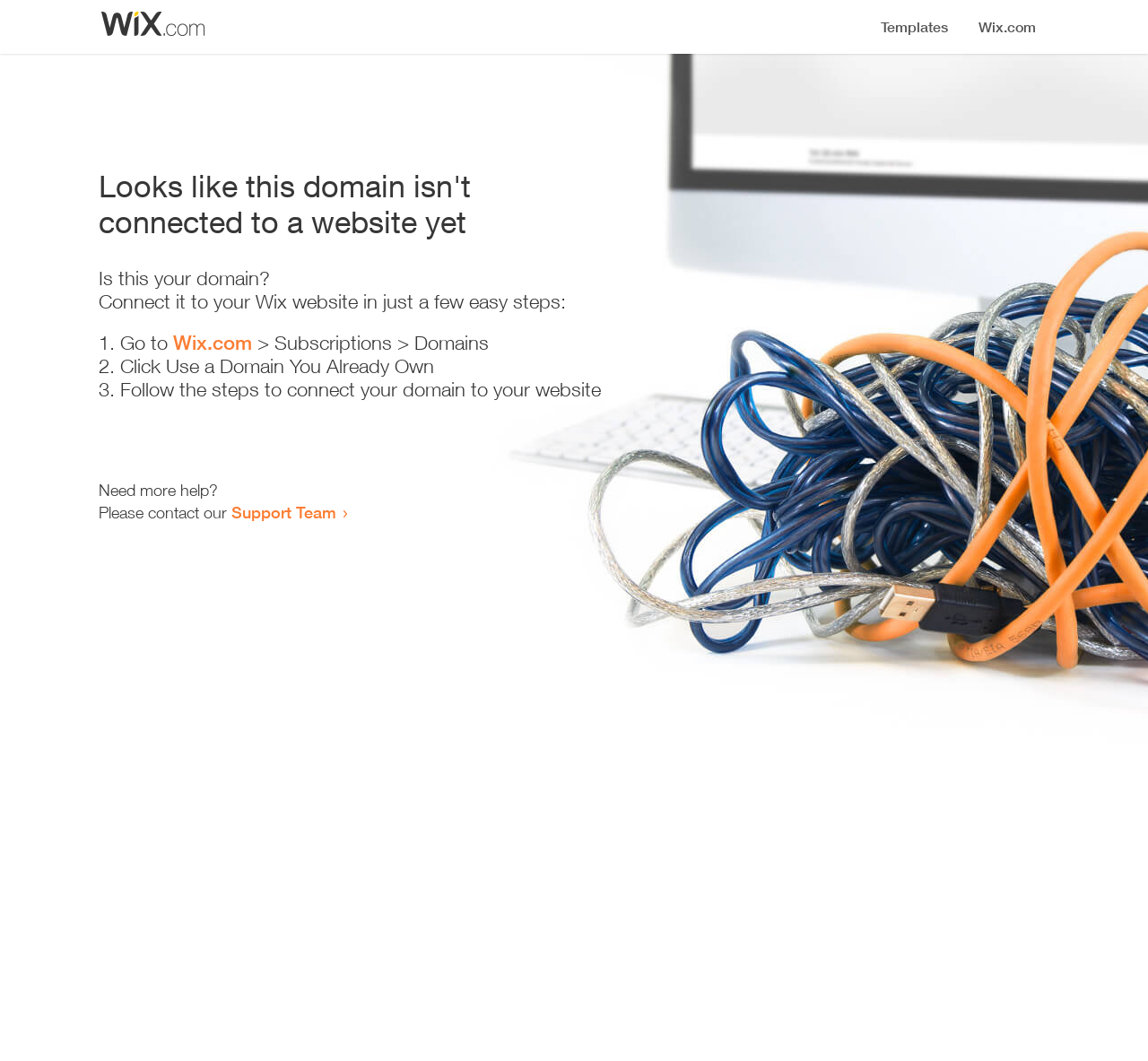What is the status of this domain?
Could you give a comprehensive explanation in response to this question?

Based on the heading 'Looks like this domain isn't connected to a website yet', it is clear that the domain is not connected to a website.